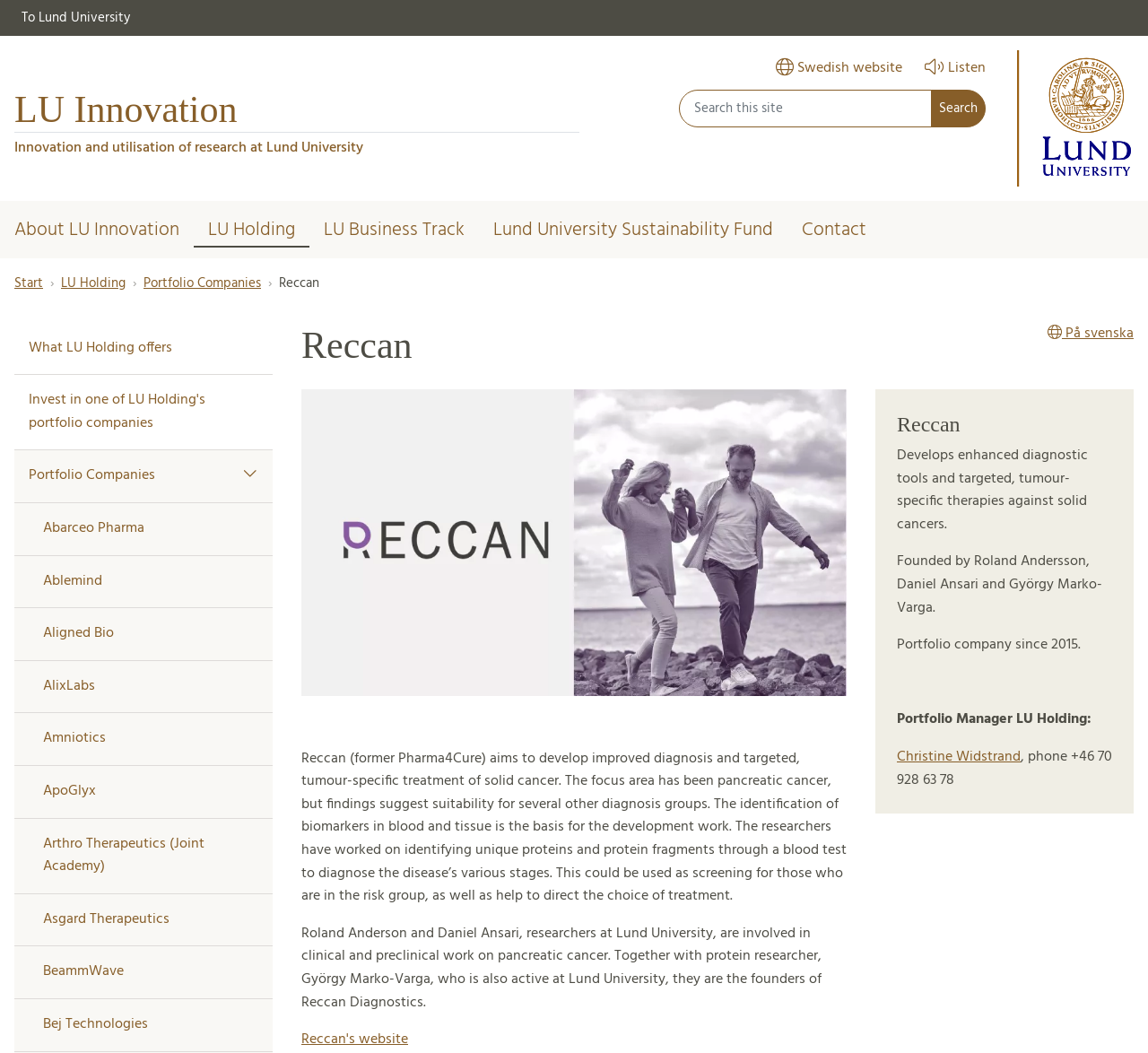What is the role of Christine Widstrand?
Please look at the screenshot and answer in one word or a short phrase.

Portfolio Manager LU Holding